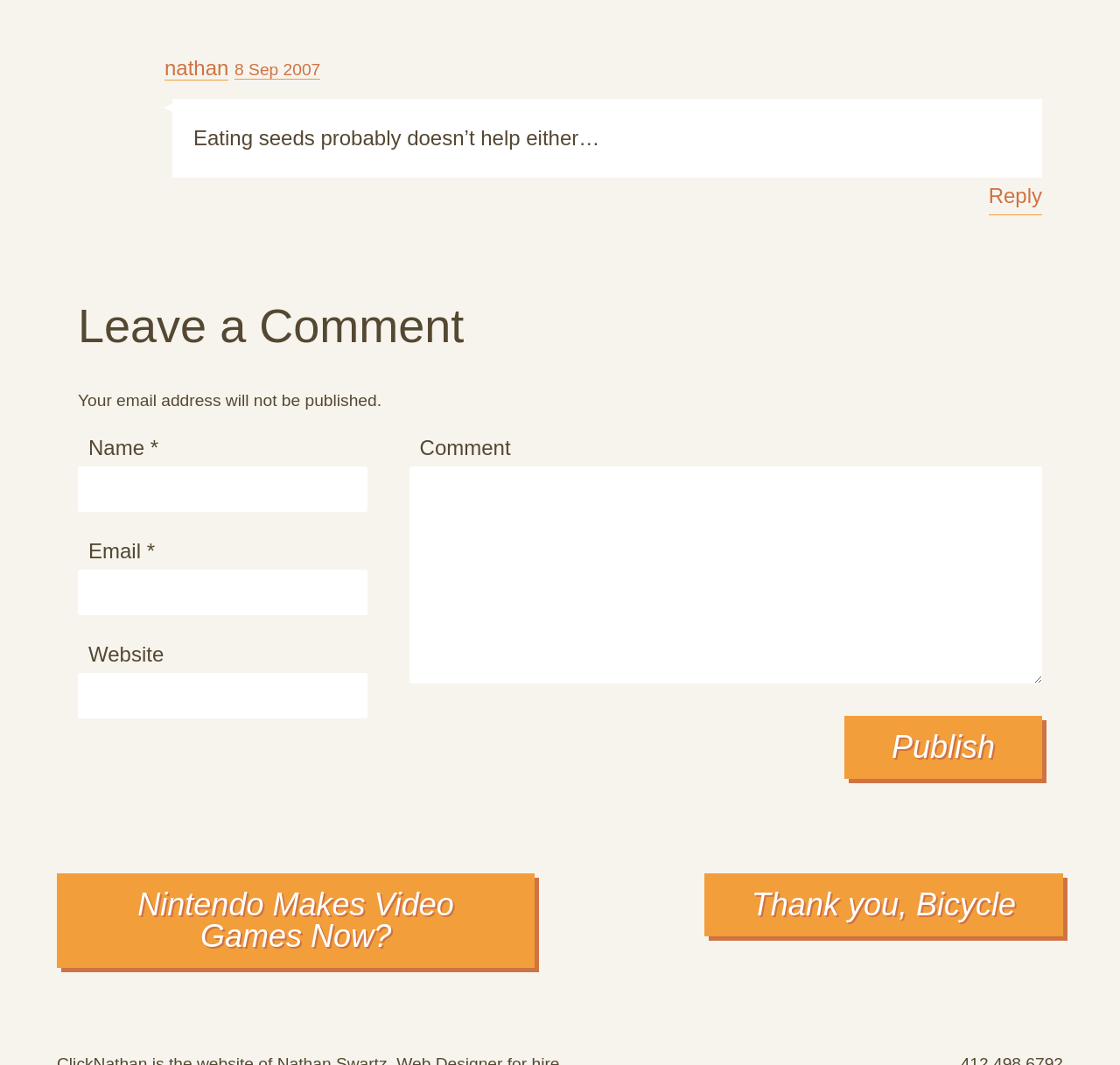What is the date of the comment?
Please analyze the image and answer the question with as much detail as possible.

The date of the comment can be found in the link element with the text '8 Sep 2007' which is a child of the time element.